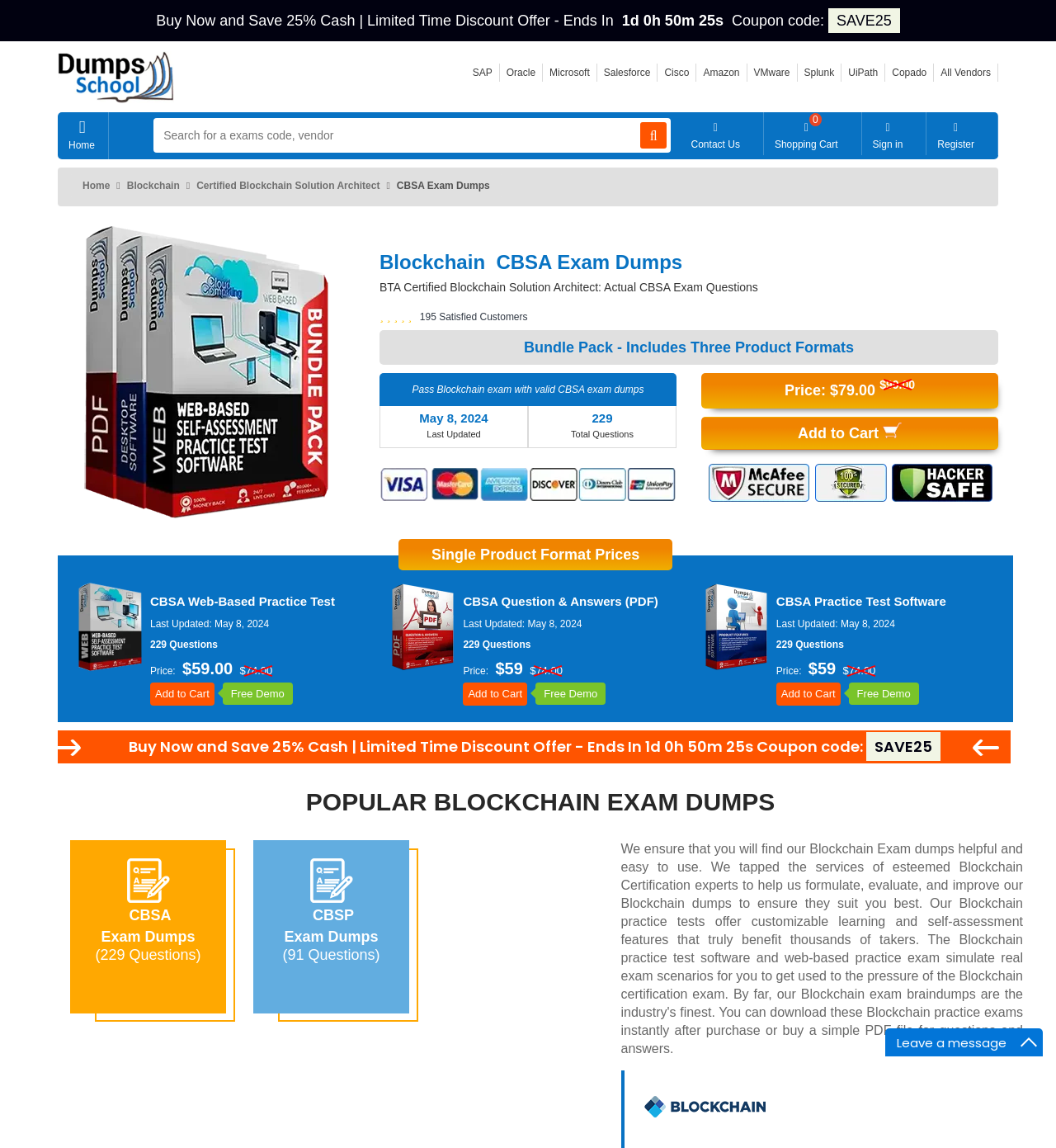How many satisfied customers are there?
Can you provide a detailed and comprehensive answer to the question?

There are 195 satisfied customers, as indicated by the static text '195 Satisfied Customers'.